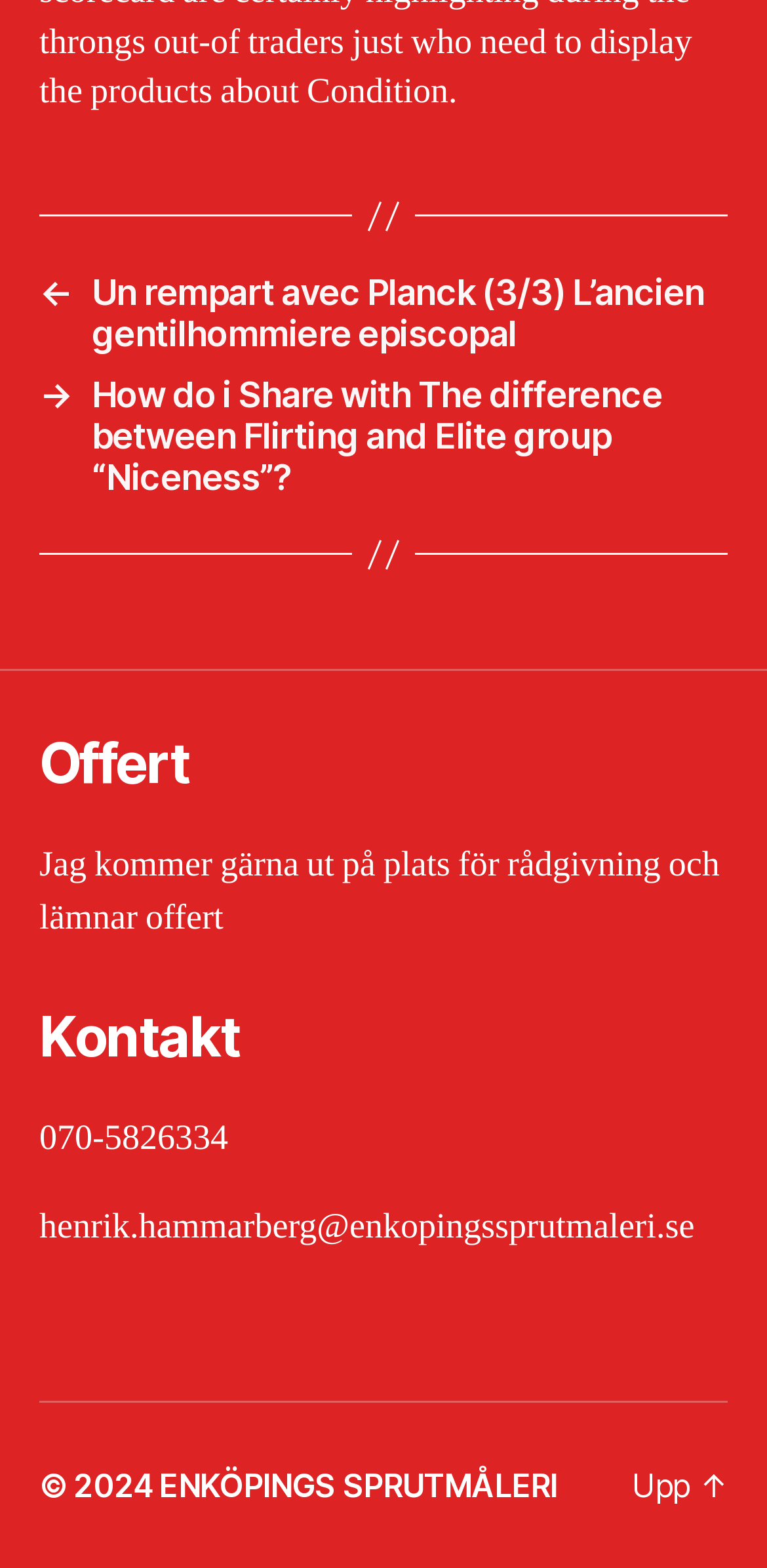Identify the bounding box for the UI element that is described as follows: "Till toppen ↑ Upp ↑".

[0.824, 0.935, 0.949, 0.96]